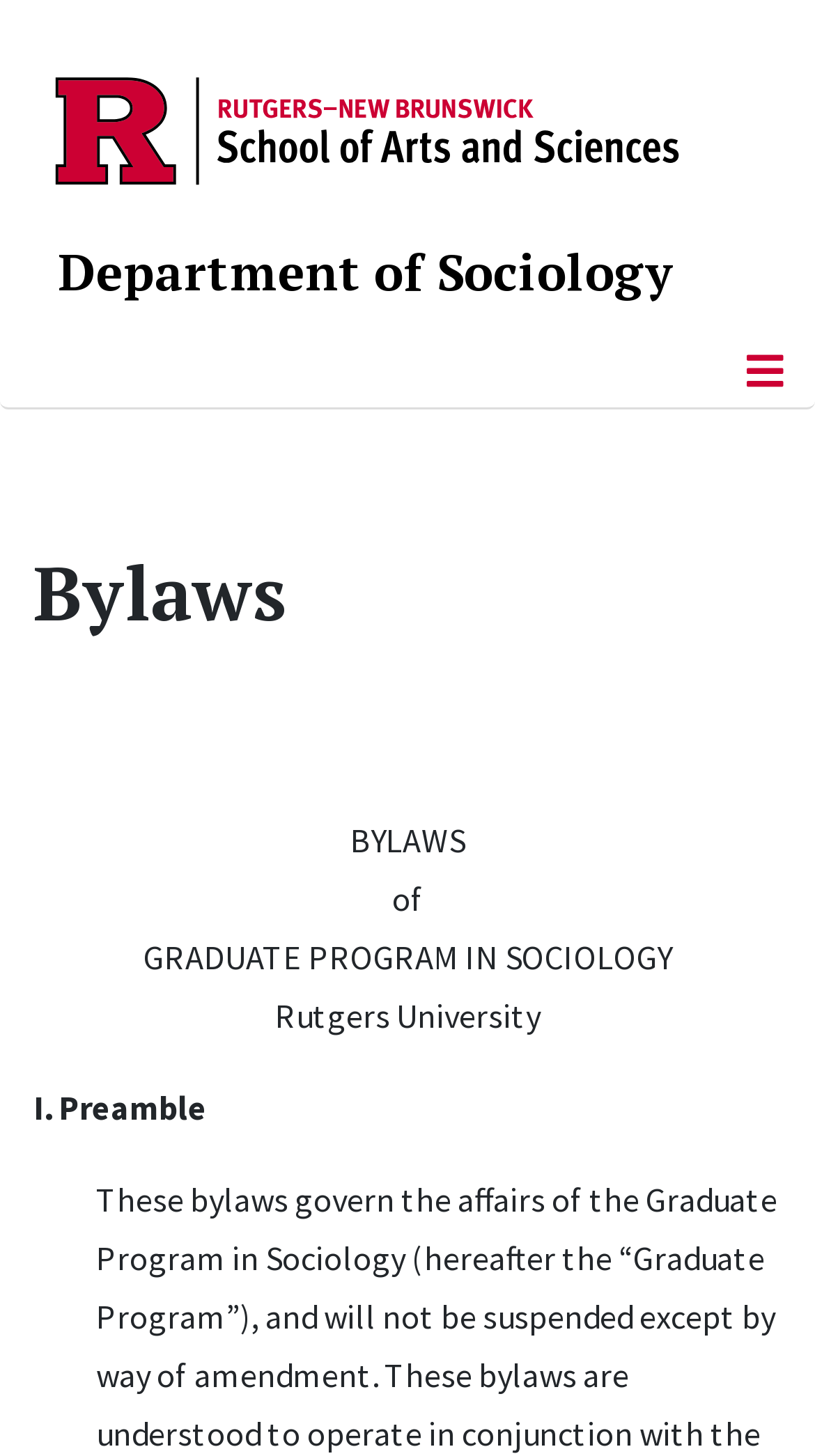What is the title of the document or page?
Refer to the screenshot and deliver a thorough answer to the question presented.

The title can be found in the heading element 'Bylaws' which is a prominent element on the webpage, indicating that the page is about the bylaws of the Graduate Program in Sociology.